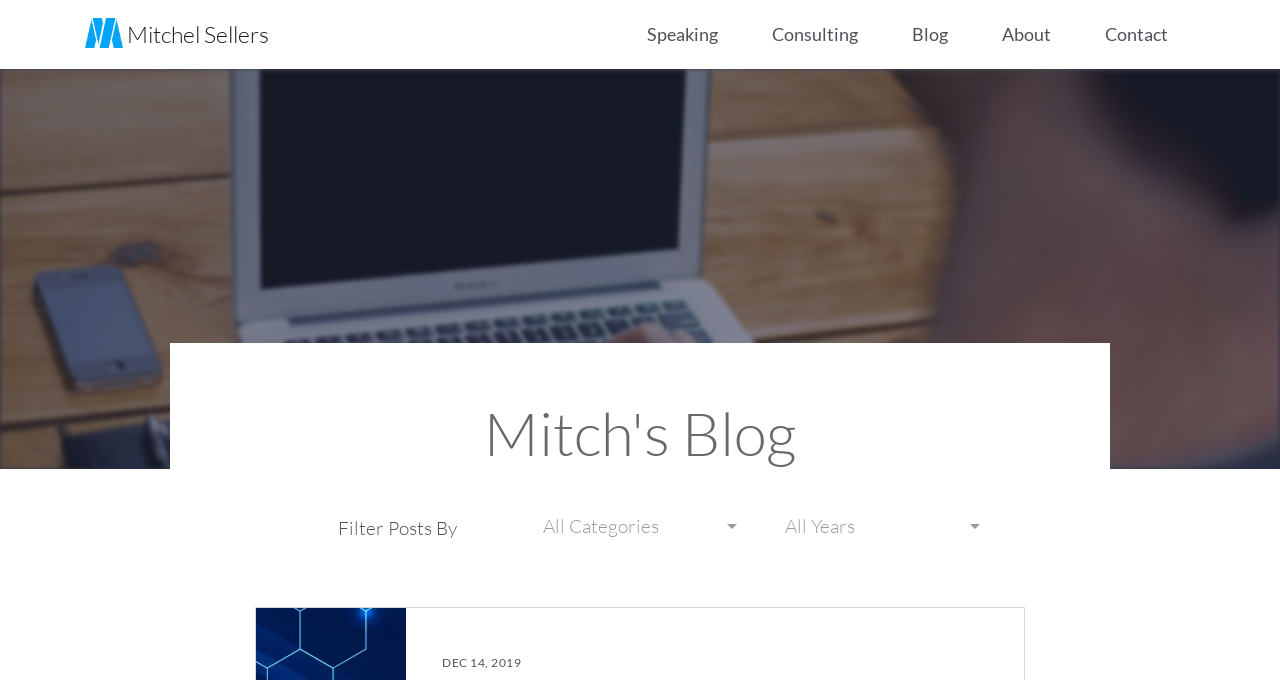Summarize the webpage comprehensively, mentioning all visible components.

The webpage is a blog archive page, specifically page 4, belonging to Mitchel Sellers. At the top left, there is a logo of Mitchel Sellers, which is an image linked to the website's homepage. 

Below the logo, there is a navigation menu consisting of five links: Speaking, Consulting, Blog, About, and Contact, arranged horizontally from left to right. 

The main content area is headed by a title "Mitch's Blog", which is centered at the top. Below the title, there is a filter section where users can filter posts by category and year. The filter section consists of two dropdown menus, one for category and one for year, with default options "All Categories" and "All Years" respectively. 

Below the filter section, there is a list of blog posts, with the most recent one dated December 14, 2019, displayed at the top.